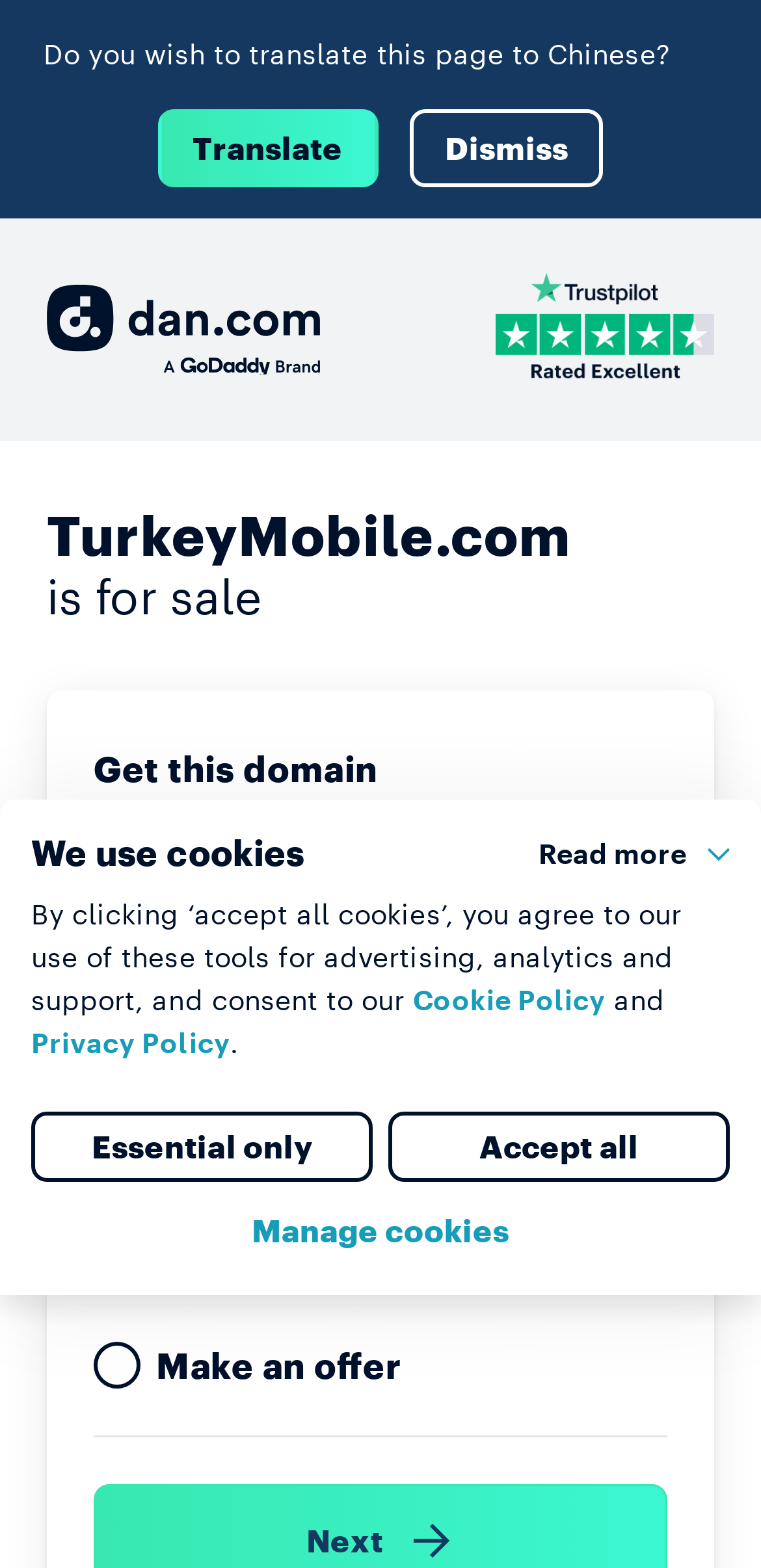What is the Trustpilot logo used for?
Provide a detailed answer to the question, using the image to inform your response.

The question asks for the purpose of the Trustpilot logo on the webpage. By looking at the webpage, we can infer that the Trustpilot logo is used to display the rating or review of the website, as it is commonly used for this purpose.